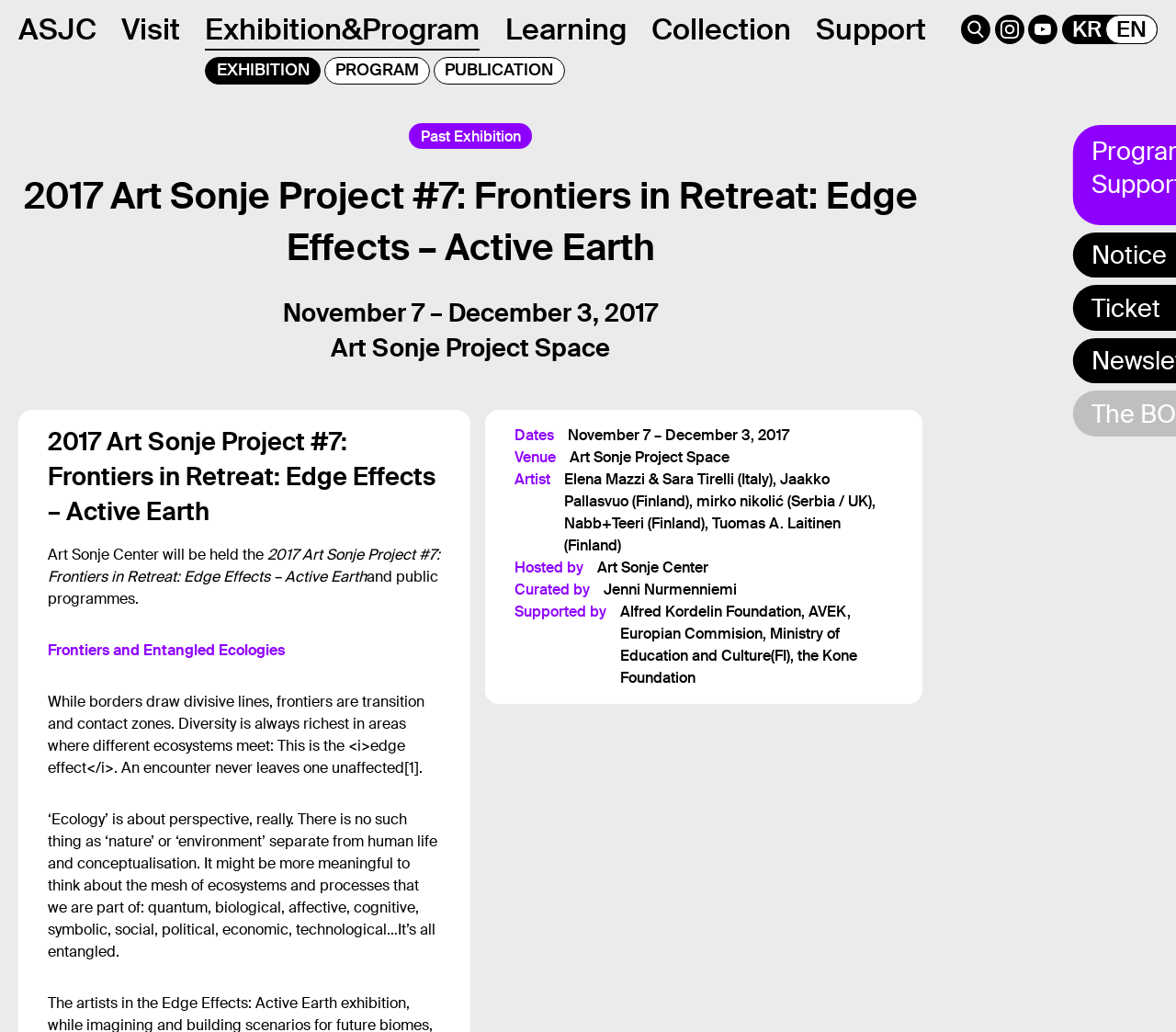Please find the bounding box coordinates of the element that must be clicked to perform the given instruction: "Learn more about the Collection". The coordinates should be four float numbers from 0 to 1, i.e., [left, top, right, bottom].

[0.554, 0.01, 0.672, 0.047]